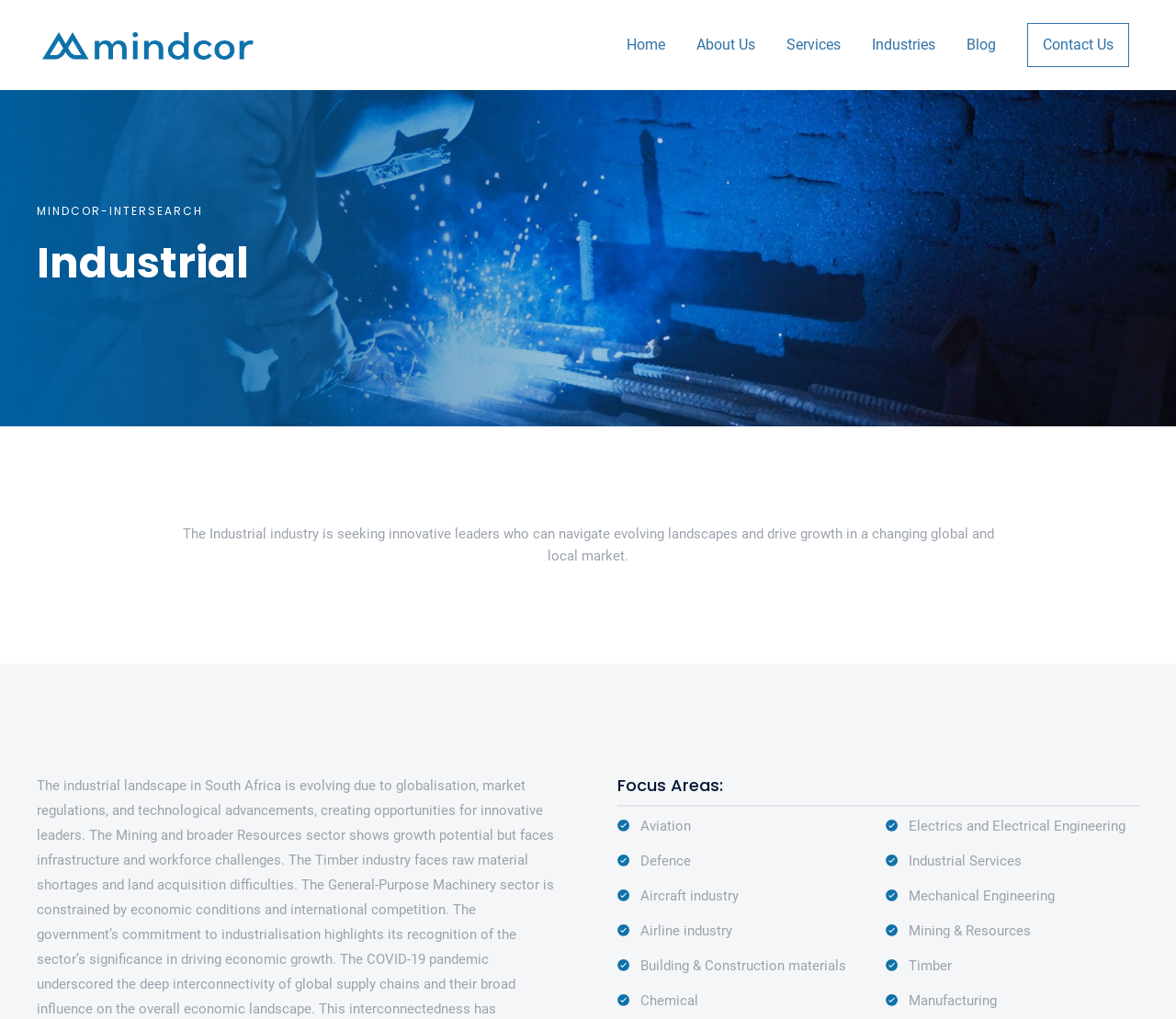Determine the bounding box of the UI element mentioned here: "About Us". The coordinates must be in the format [left, top, right, bottom] with values ranging from 0 to 1.

[0.592, 0.0, 0.642, 0.088]